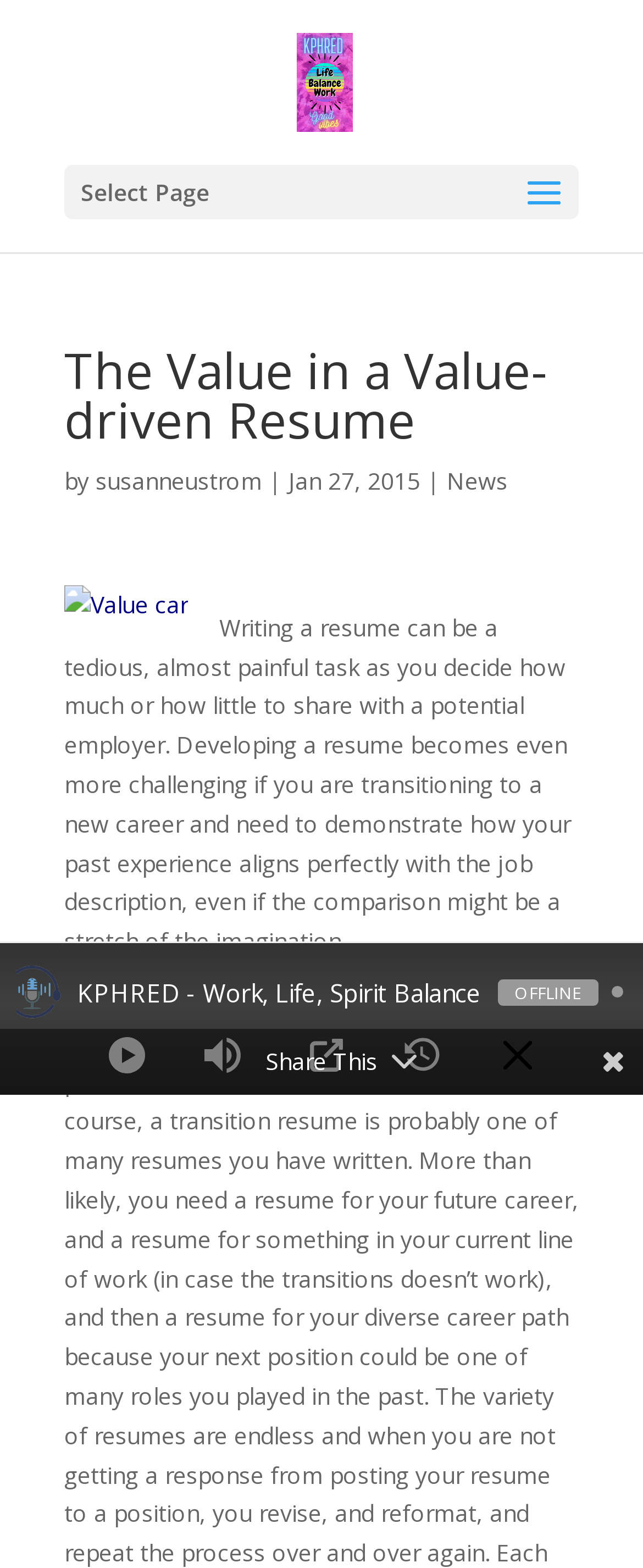What is the author of the article?
Refer to the image and give a detailed response to the question.

The author of the article can be found by looking at the text following the heading 'The Value in a Value-driven Resume'. The text 'by' is followed by the author's name, which is 'Susanne Ustrom'.